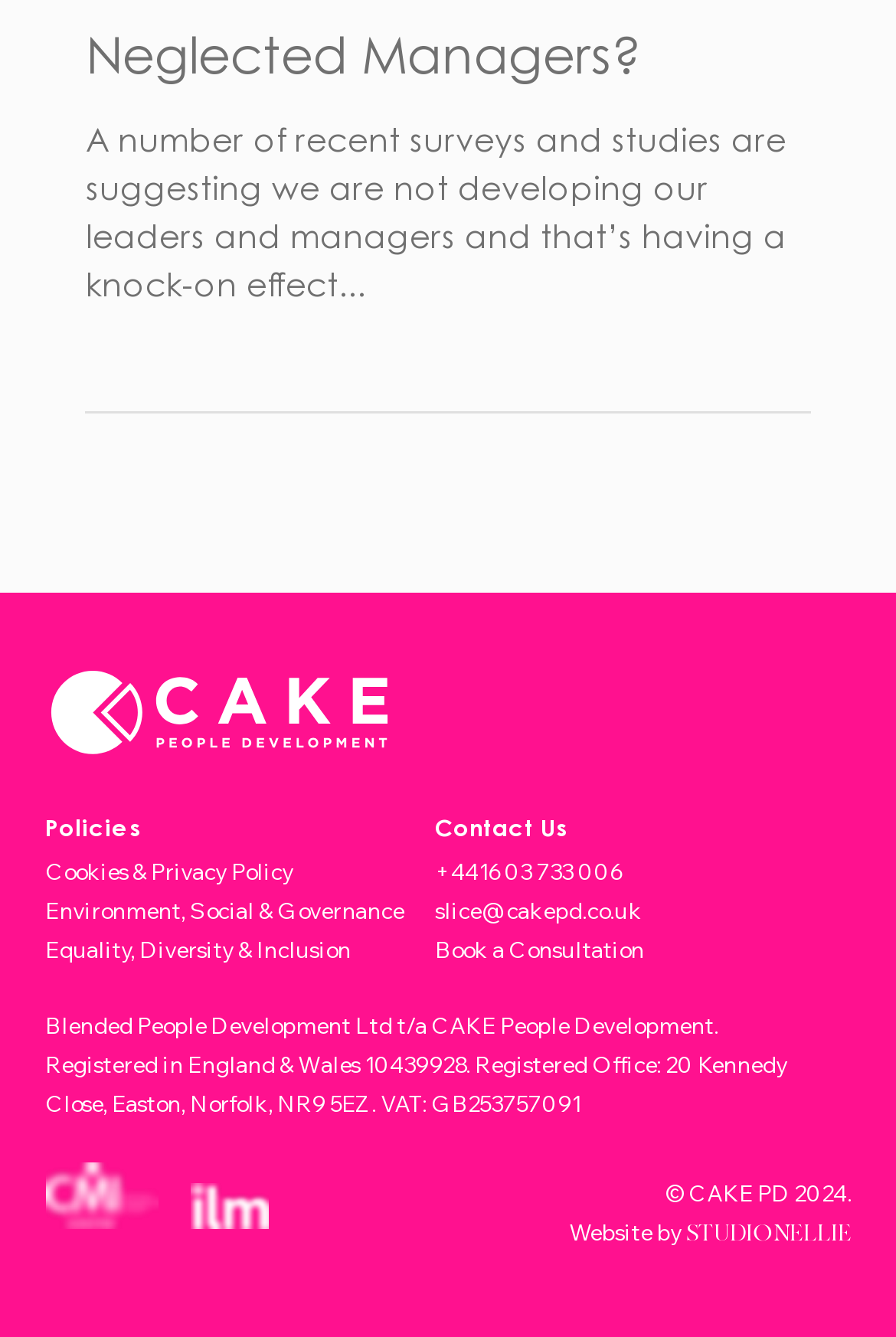Determine the bounding box coordinates of the element that should be clicked to execute the following command: "Click on 'Neglected Managers?'".

[0.096, 0.021, 0.904, 0.074]